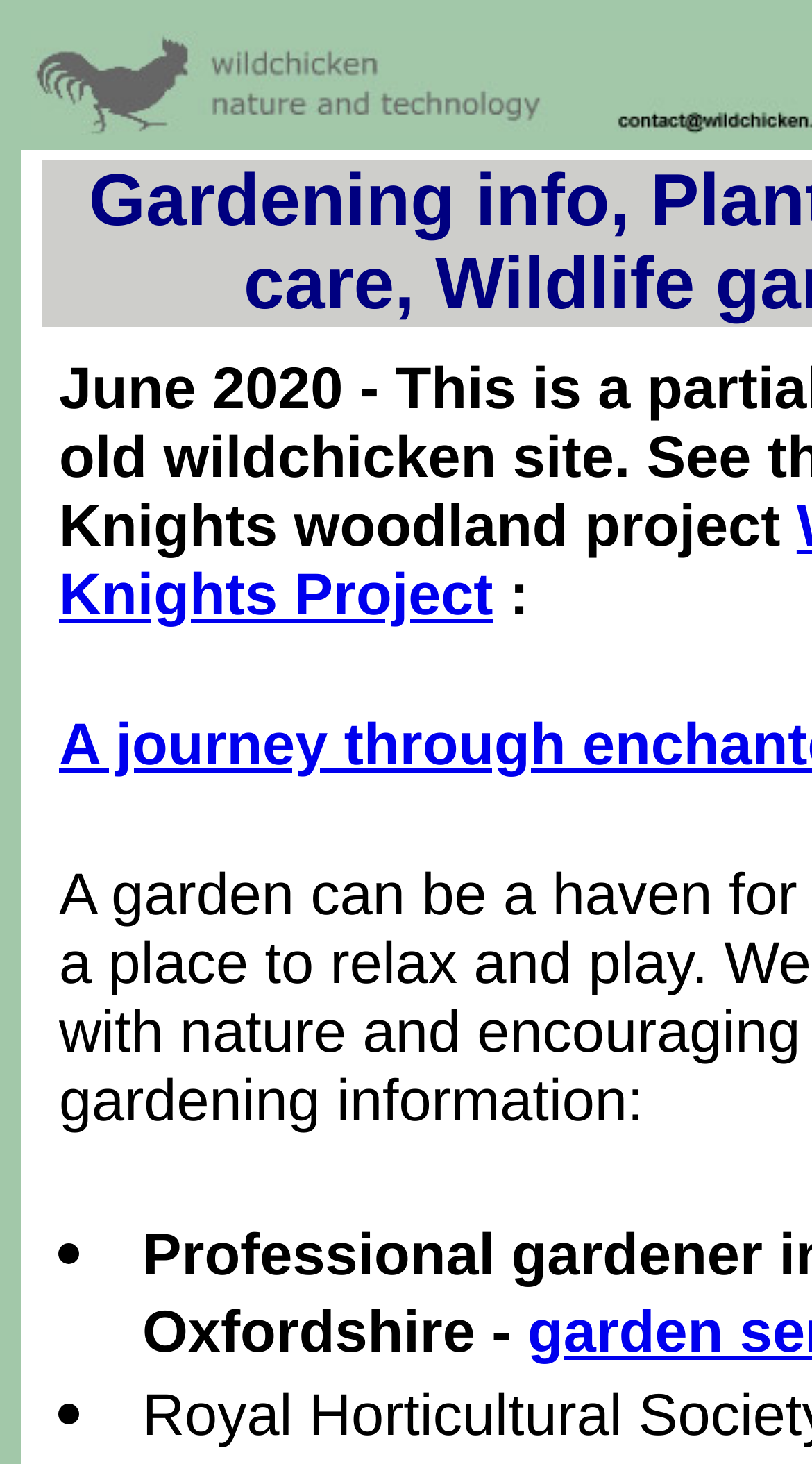Can you determine the main header of this webpage?

Gardening info, Planting plans & care, Wildlife gardening